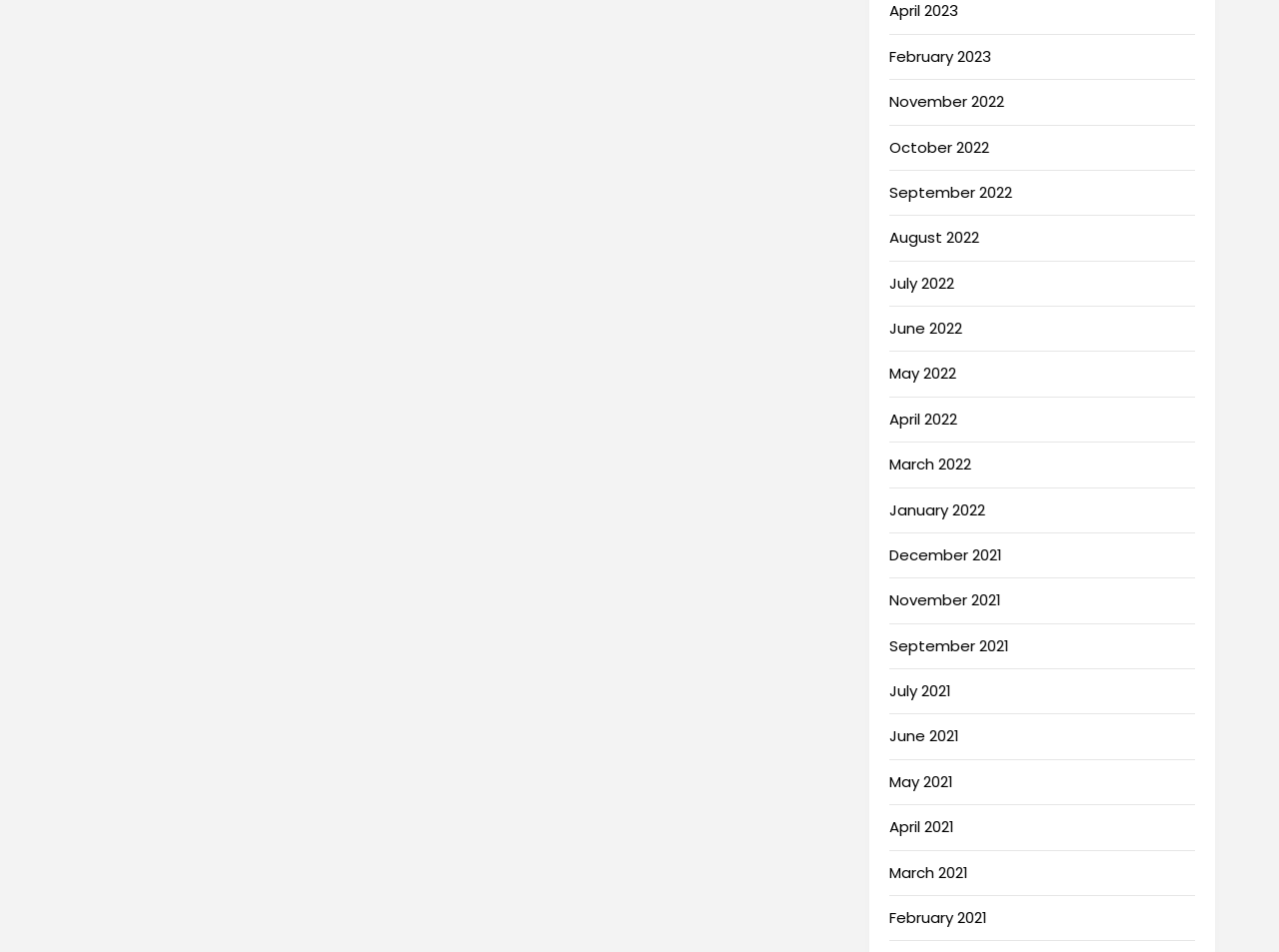Please provide a brief answer to the following inquiry using a single word or phrase:
How many months are listed?

19